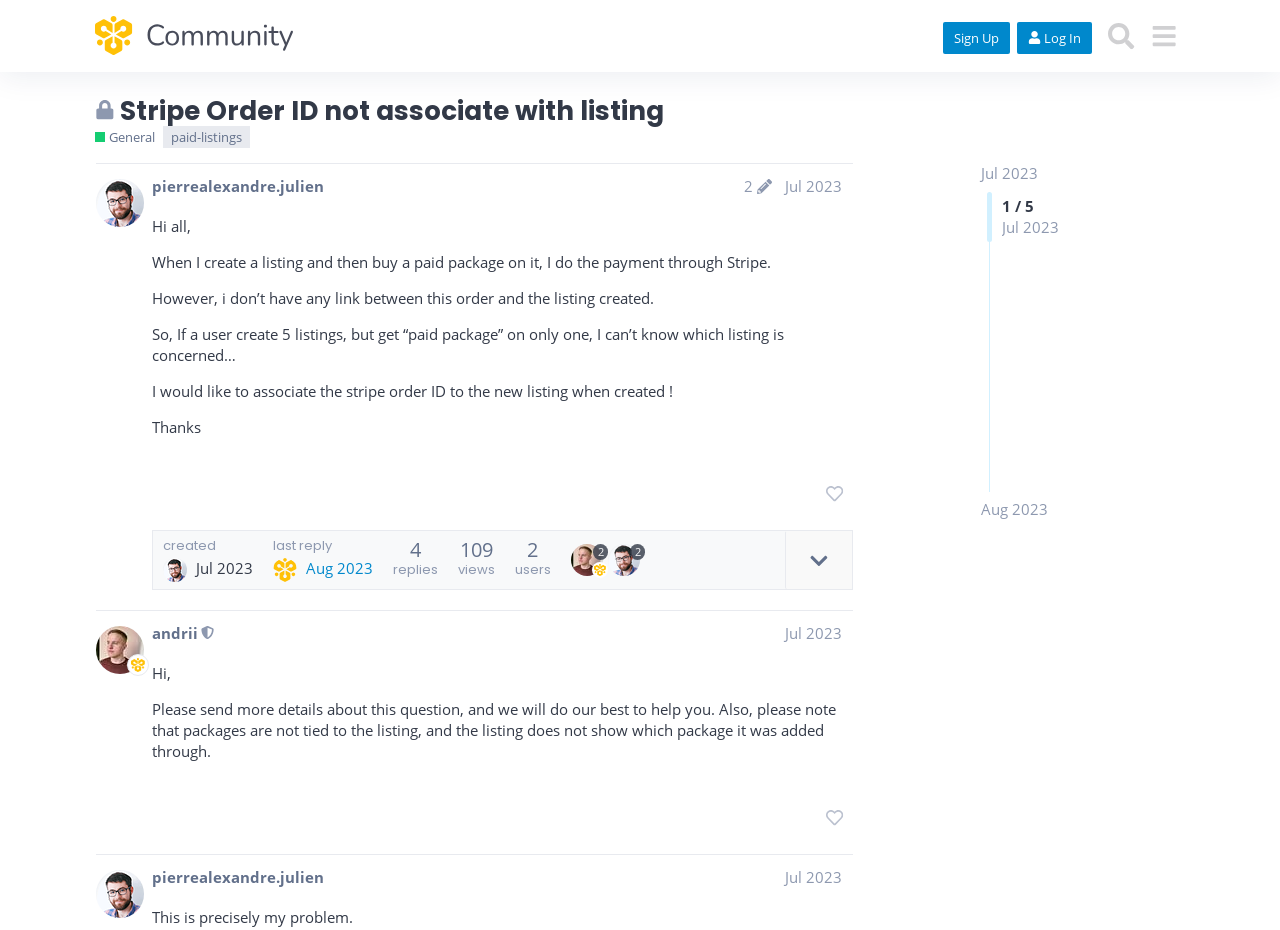Please find and generate the text of the main header of the webpage.

Stripe Order ID not associate with listing